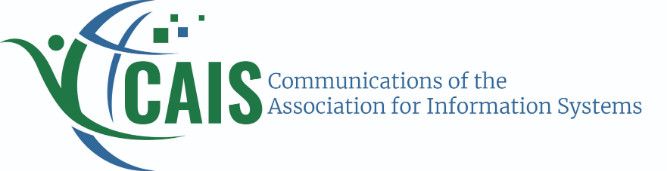What shape is integrated with the letter 'C'?
Using the image, provide a detailed and thorough answer to the question.

According to the caption, the letter 'C' is creatively integrated with a flowing design that resembles a leaf or wave, symbolizing growth and dynamism in the field of information systems.